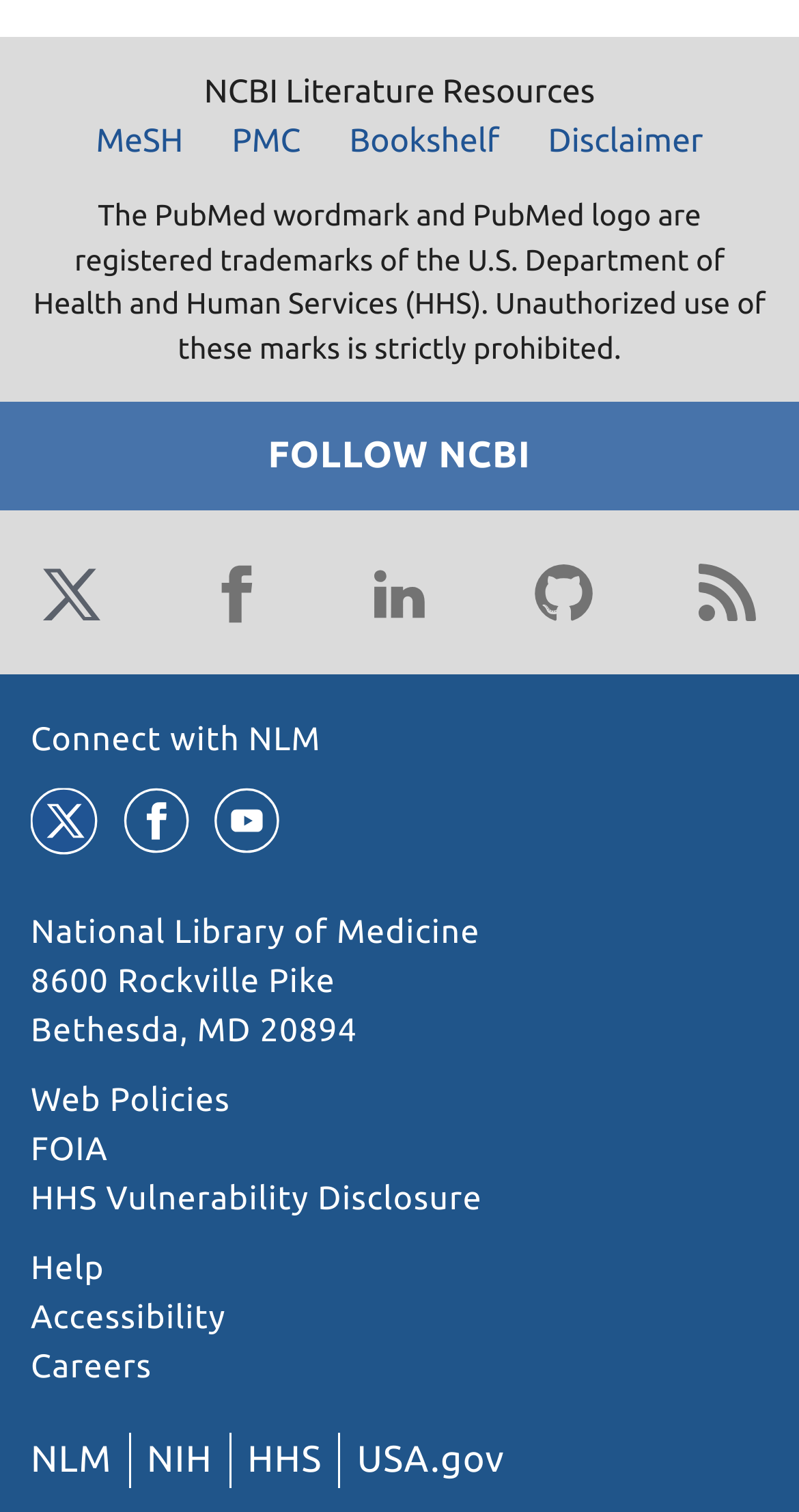Determine the bounding box coordinates of the element's region needed to click to follow the instruction: "Connect with NLM". Provide these coordinates as four float numbers between 0 and 1, formatted as [left, top, right, bottom].

[0.038, 0.478, 0.402, 0.502]